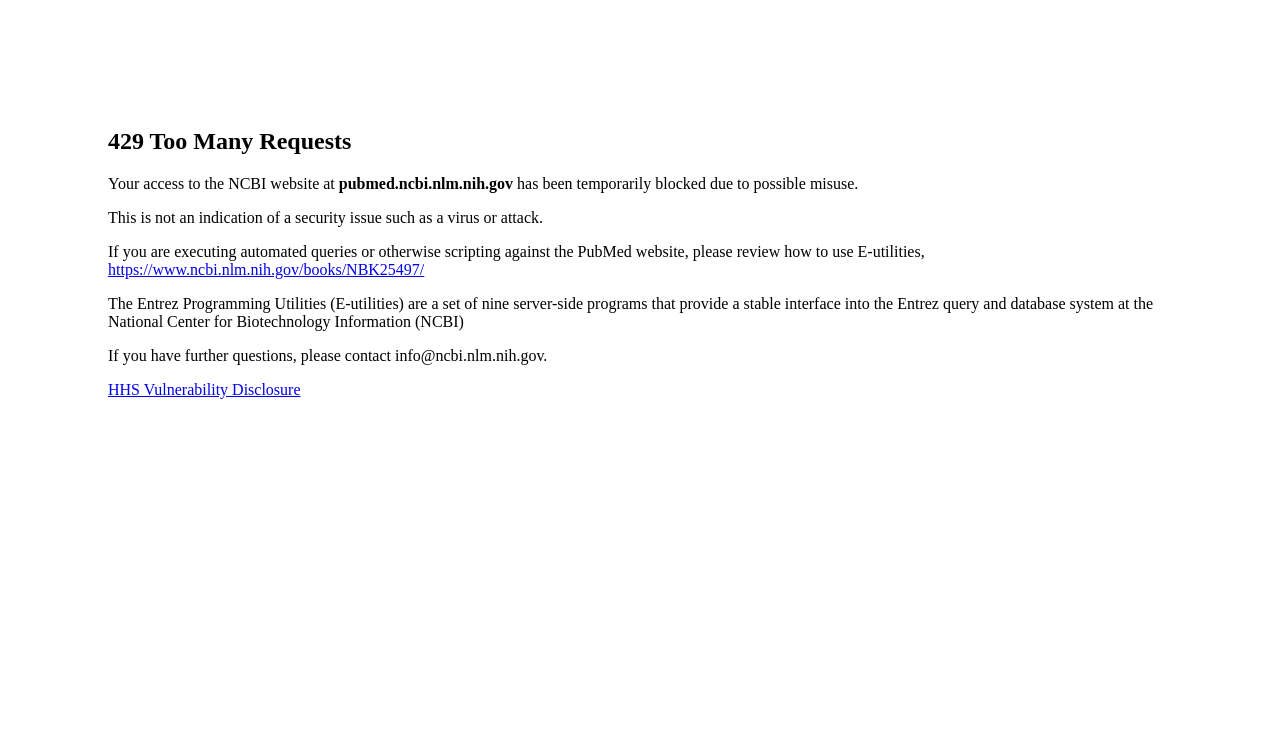What is the contact email for further questions?
Give a one-word or short-phrase answer derived from the screenshot.

info@ncbi.nlm.nih.gov